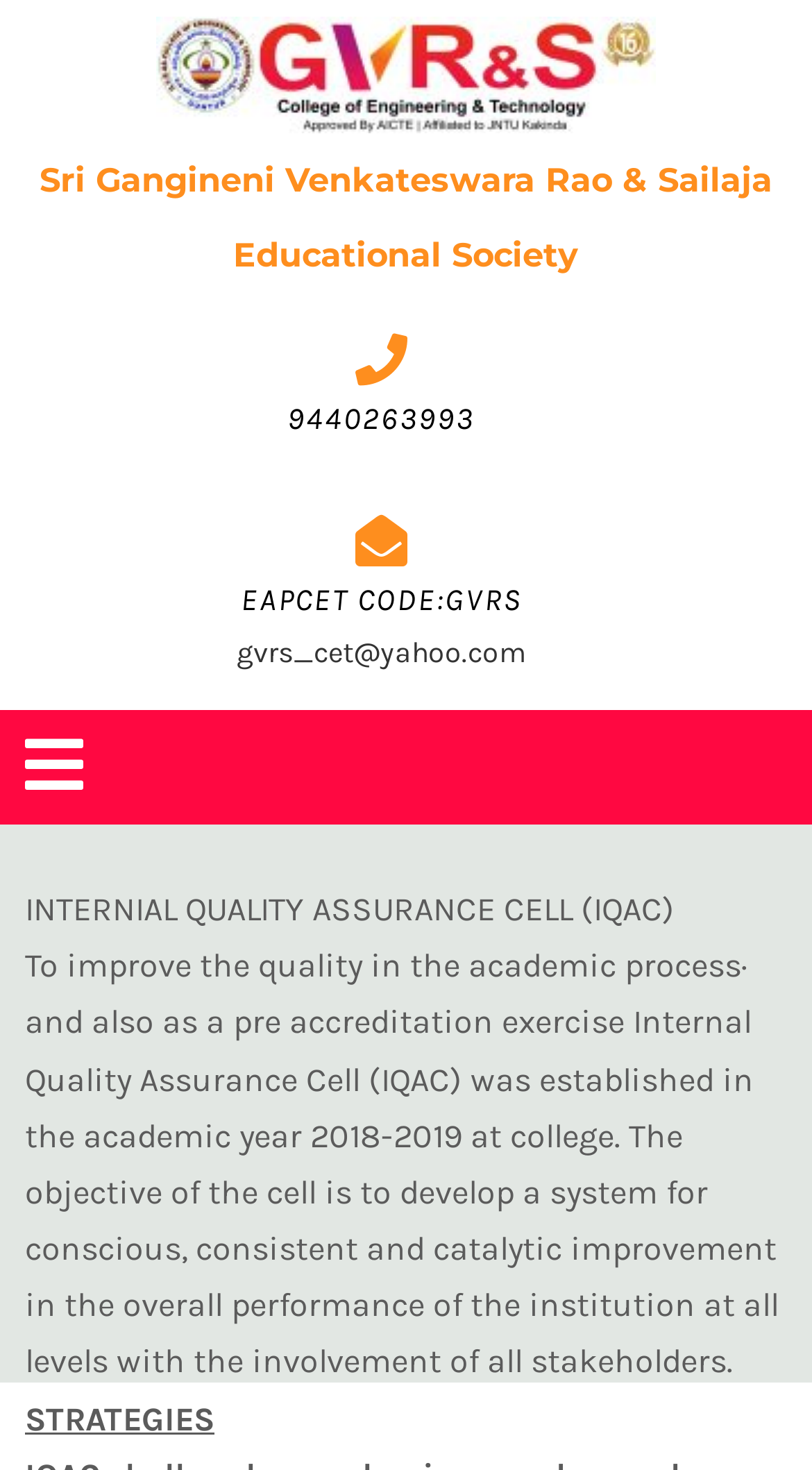Using the information from the screenshot, answer the following question thoroughly:
What is the phone number of the institution?

I found the phone number by looking at the static text element with the bounding box coordinates [0.354, 0.272, 0.585, 0.297], which contains the text '9440263993'.